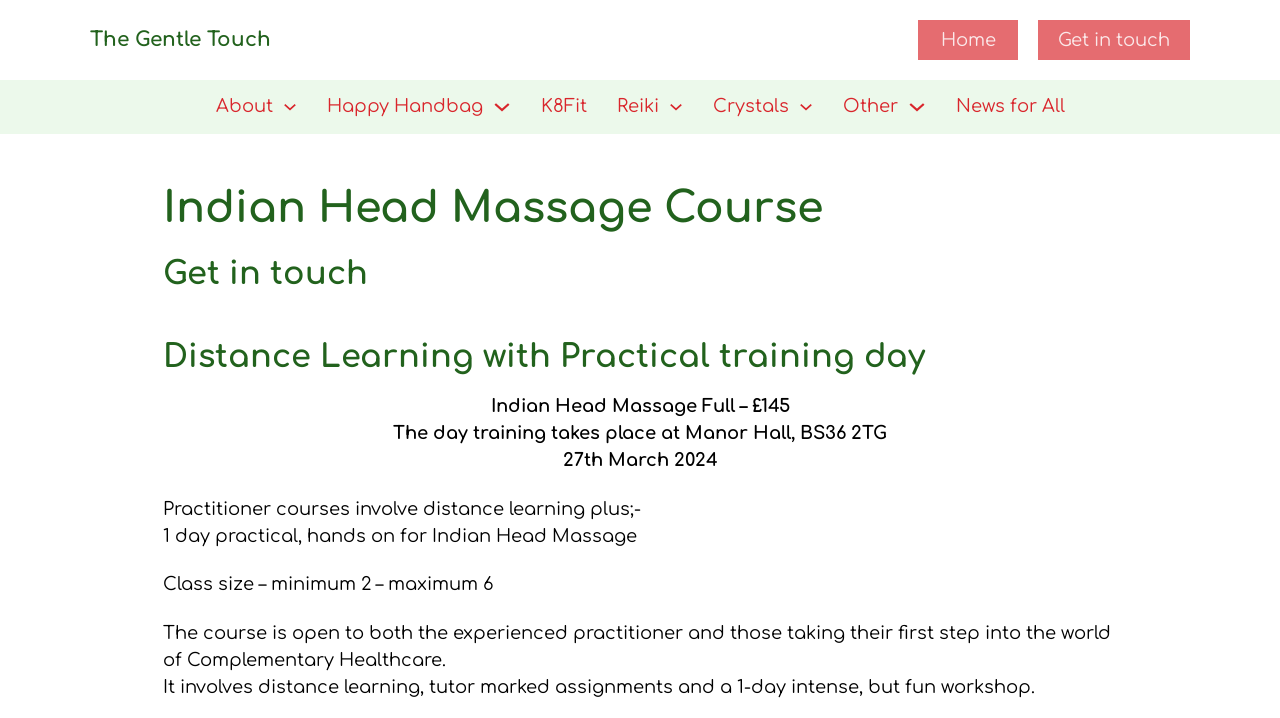What is the location of the day training?
Refer to the image and answer the question using a single word or phrase.

Manor Hall, BS36 2TG